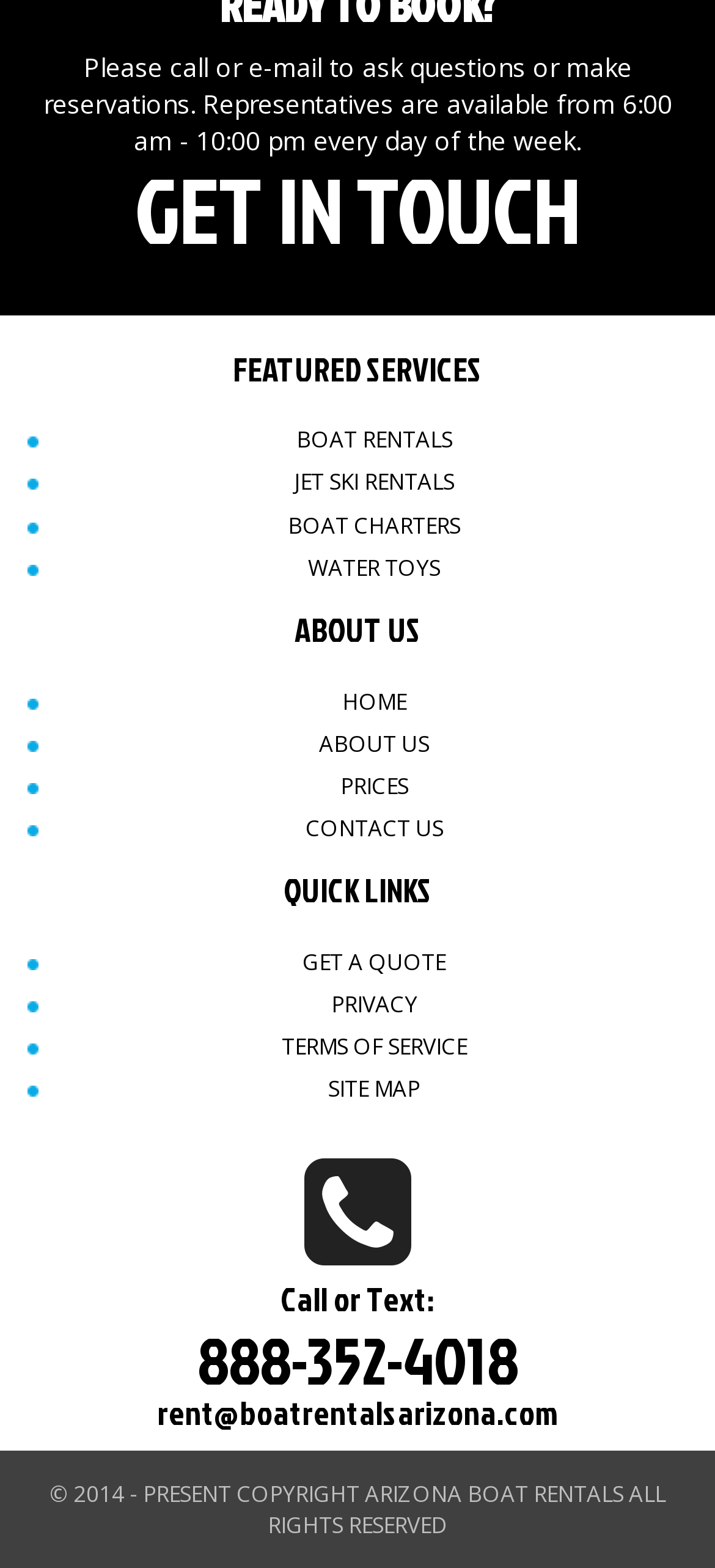Determine the bounding box coordinates of the area to click in order to meet this instruction: "Call 888-352-4018".

[0.276, 0.837, 0.724, 0.896]